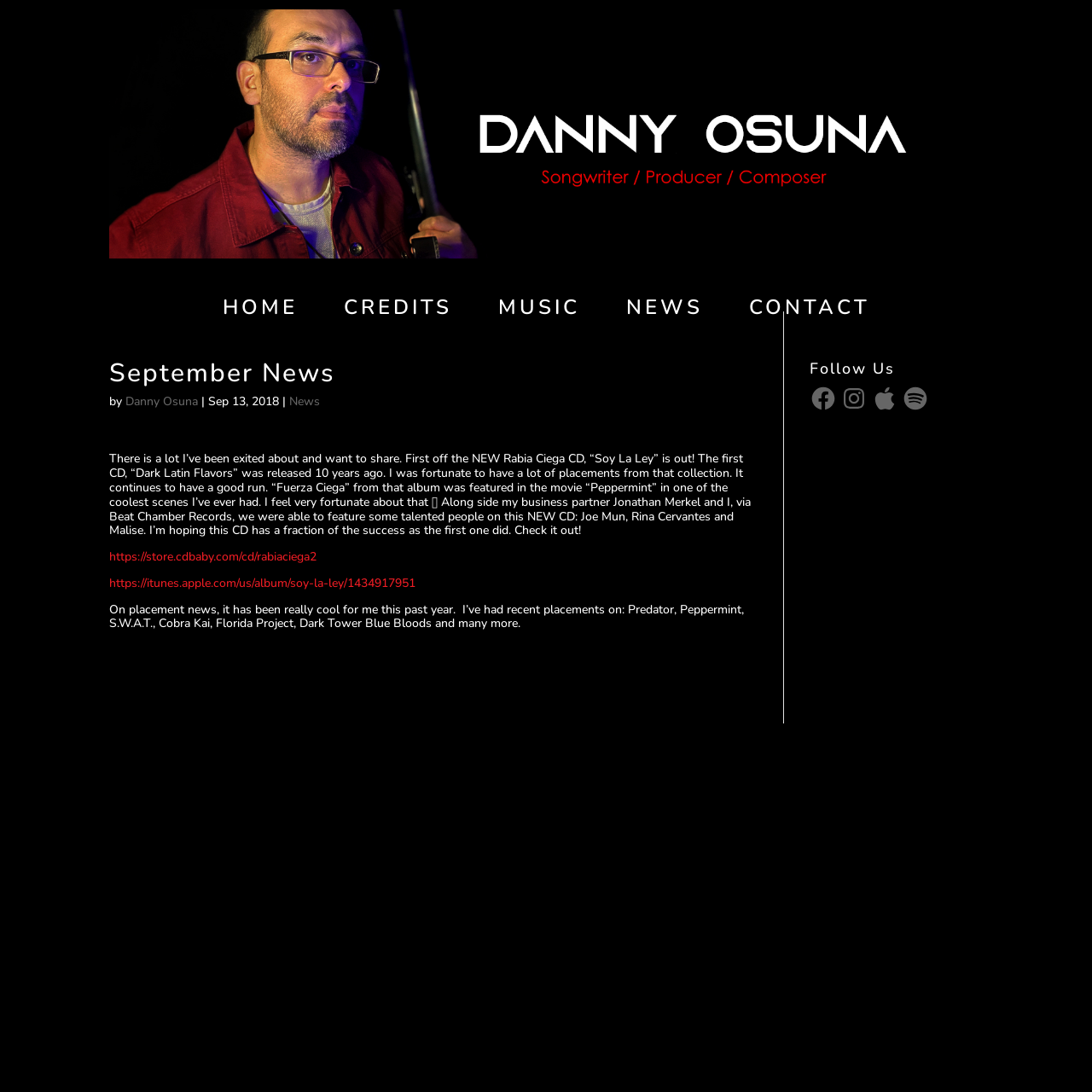Present a detailed account of what is displayed on the webpage.

The webpage is titled "September News | Danny Osuna" and features a prominent image of Danny Osuna at the top left corner. Below the image, there is a navigation menu with links to "HOME", "CREDITS", "MUSIC", "NEWS", and "CONTACT", arranged horizontally across the page.

The main content of the page is an article with a heading "September News" followed by a byline "by Danny Osuna" and a date "Sep 13, 2018". The article begins with a personal message from Danny Osuna, expressing his excitement to share news about his new CD, "Soy La Ley", which is now available. He also mentions the success of his previous CD, "Dark Latin Flavors", and its feature in the movie "Peppermint".

The article continues with a list of recent placements of his music in various movies and TV shows, including "Predator", "Peppermint", "S.W.A.T.", "Cobra Kai", "Florida Project", "Dark Tower", and "Blue Bloods".

At the bottom of the page, there is a section titled "Follow Us" with links to Danny Osuna's social media profiles on Facebook, Instagram, Apple, and Spotify.